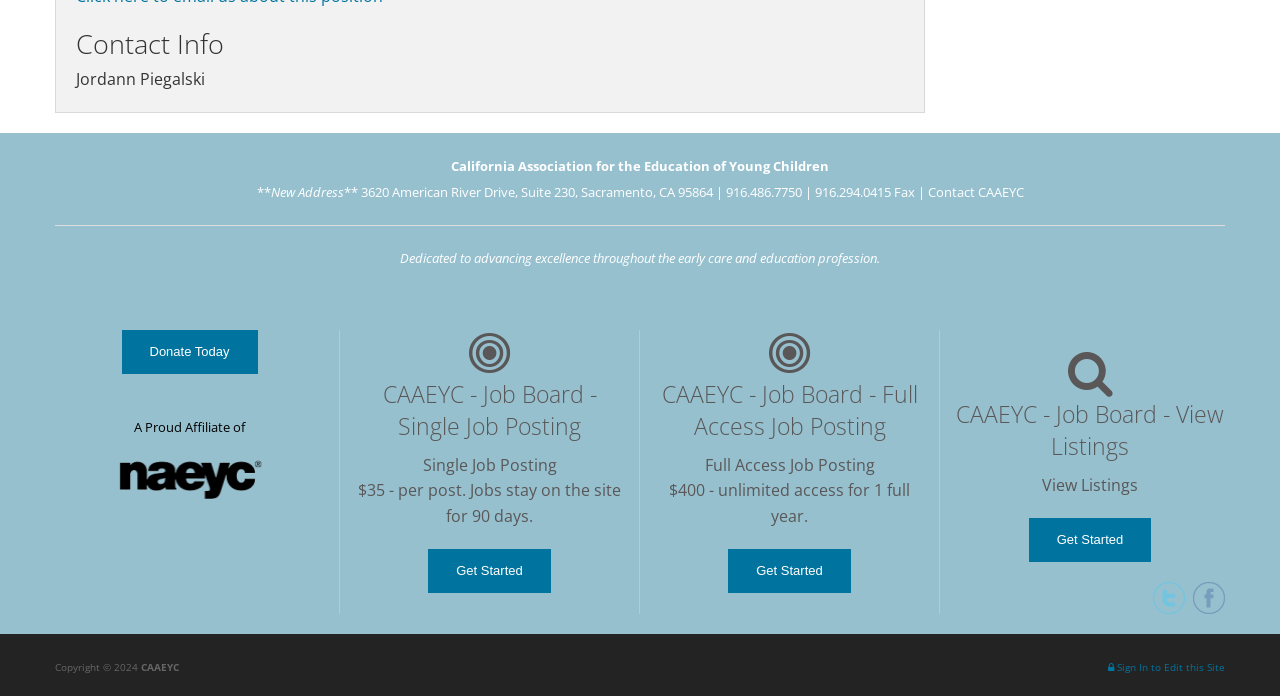Bounding box coordinates are specified in the format (top-left x, top-left y, bottom-right x, bottom-right y). All values are floating point numbers bounded between 0 and 1. Please provide the bounding box coordinate of the region this sentence describes: Get Started

[0.569, 0.789, 0.665, 0.853]